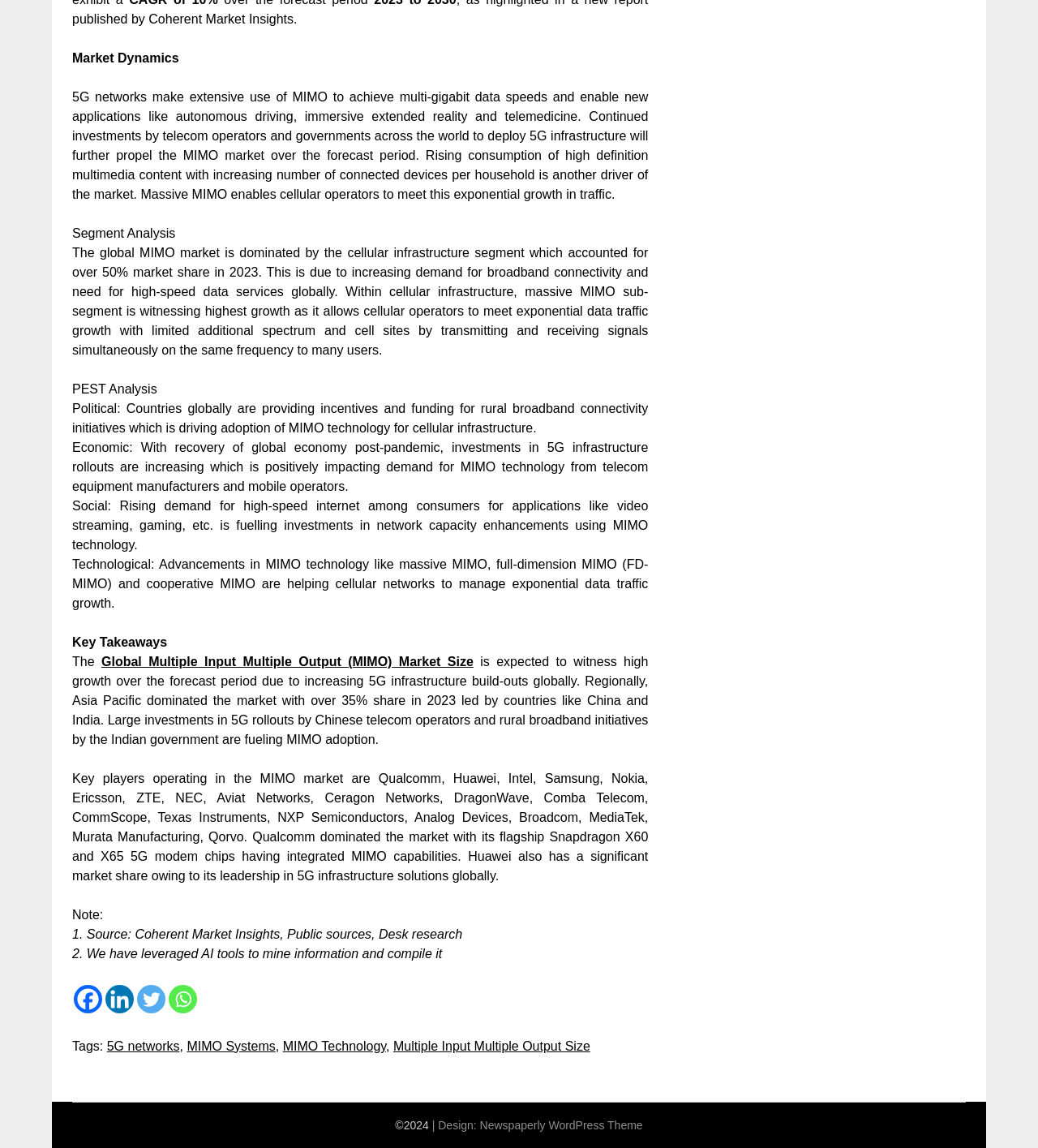From the webpage screenshot, predict the bounding box of the UI element that matches this description: "My Account".

None